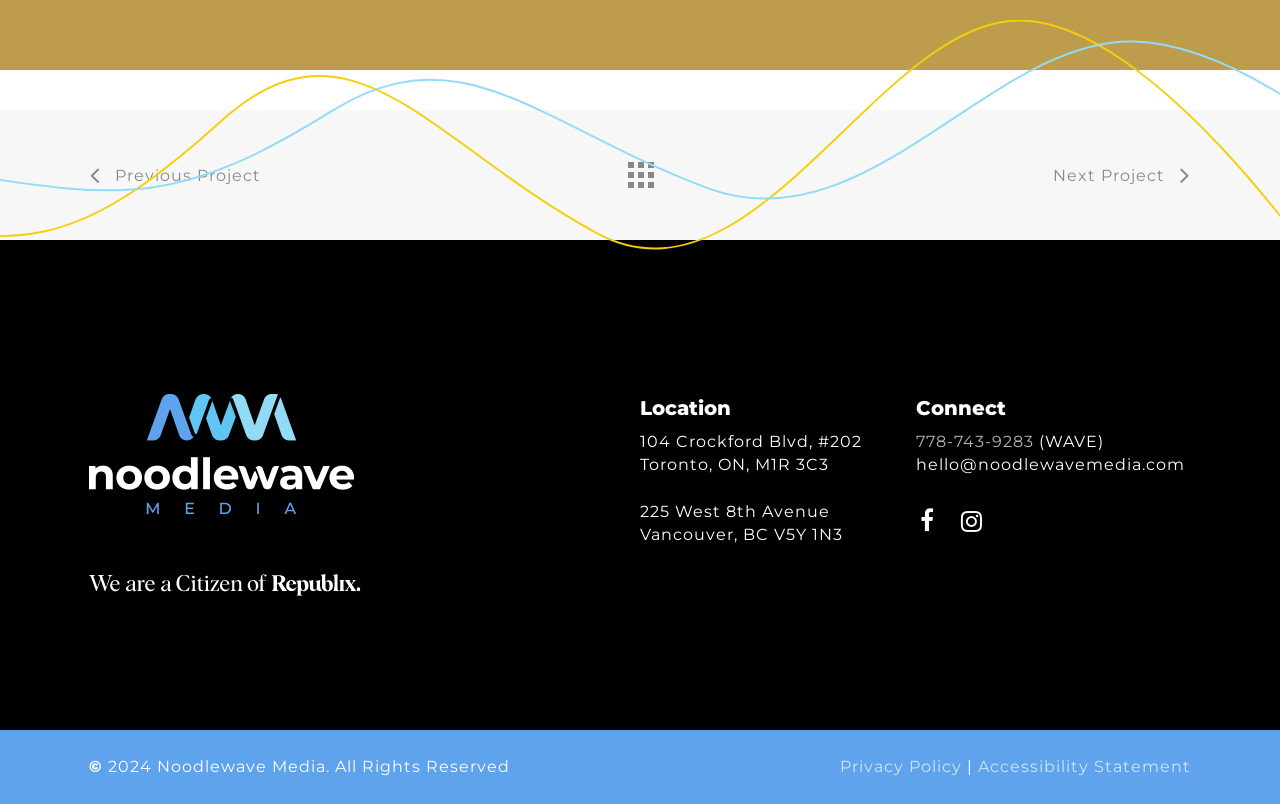Given the description of a UI element: "title="Back to all projects"", identify the bounding box coordinates of the matching element in the webpage screenshot.

[0.484, 0.187, 0.516, 0.237]